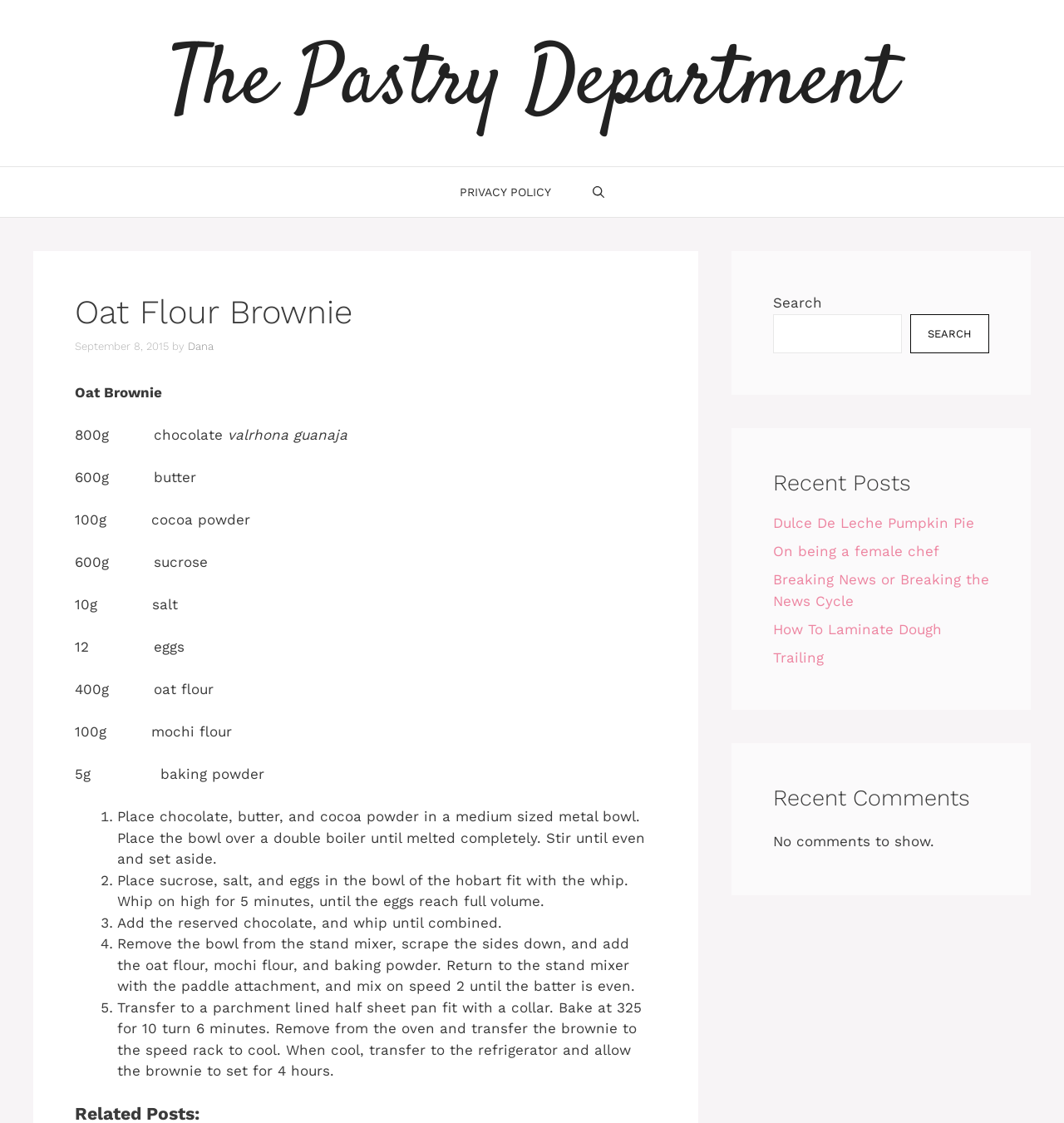Please mark the bounding box coordinates of the area that should be clicked to carry out the instruction: "Search for something".

[0.727, 0.279, 0.848, 0.315]